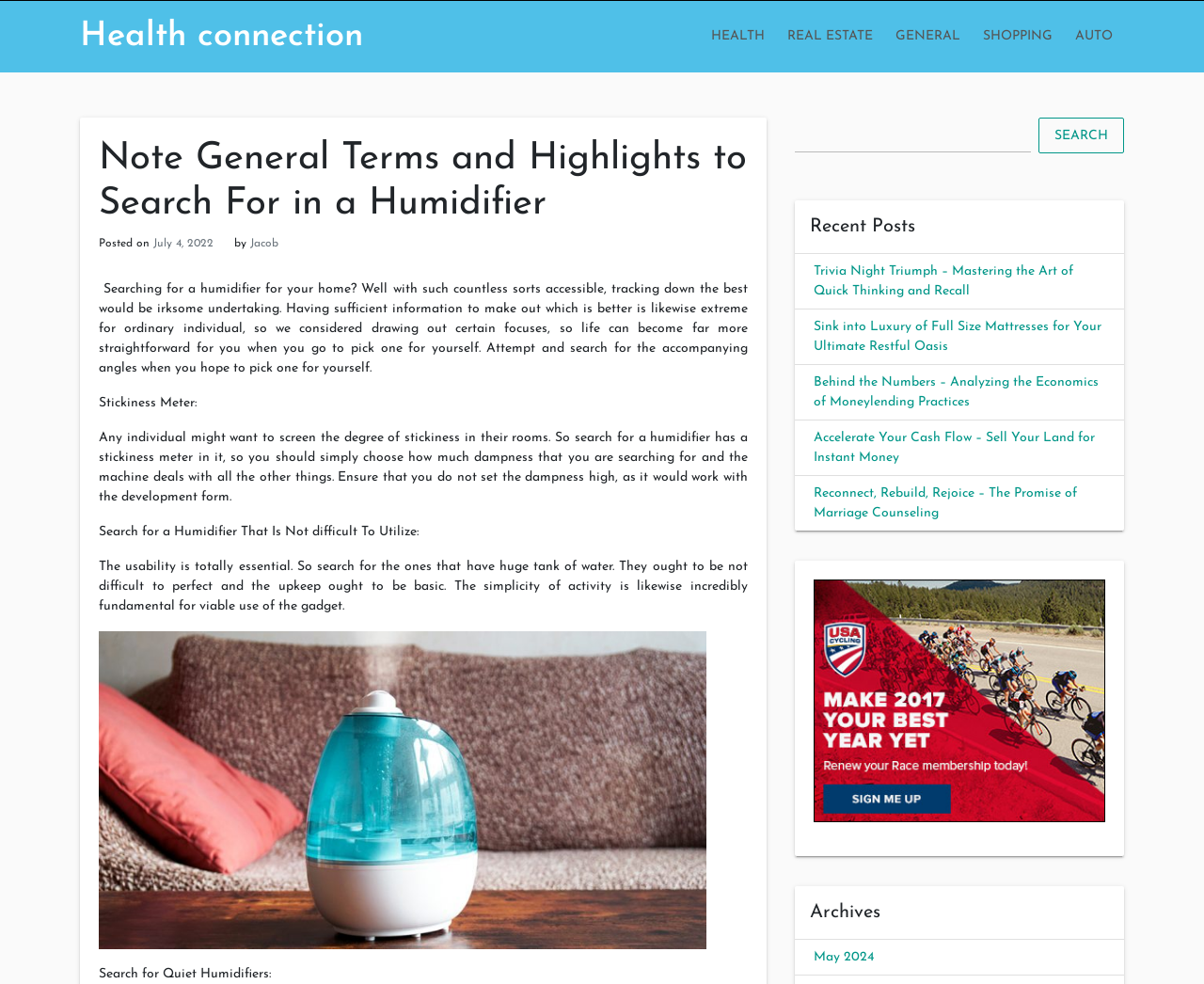With reference to the image, please provide a detailed answer to the following question: What type of humidifier is shown in the image?

The image on the webpage depicts a cool mist humidifier, which is a type of humidifier that releases a cool mist into the air to humidify a room.